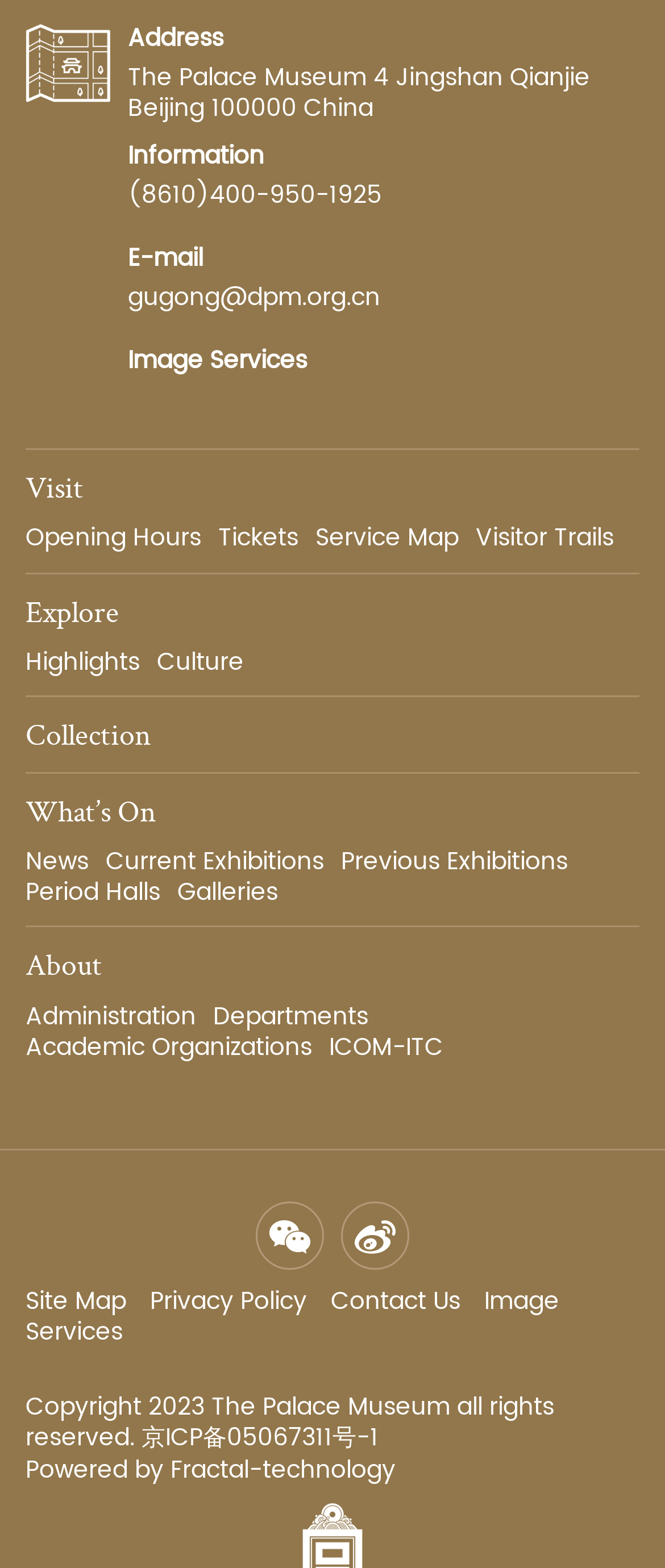What type of content is available under the 'Explore' section?
Can you provide a detailed and comprehensive answer to the question?

I found a link element with the text 'Explore' followed by other link elements with texts such as 'Highlights', 'Culture', and 'Collection'. This suggests that the 'Explore' section provides access to various types of content related to the Palace Museum, including highlights, cultural information, and collection details.